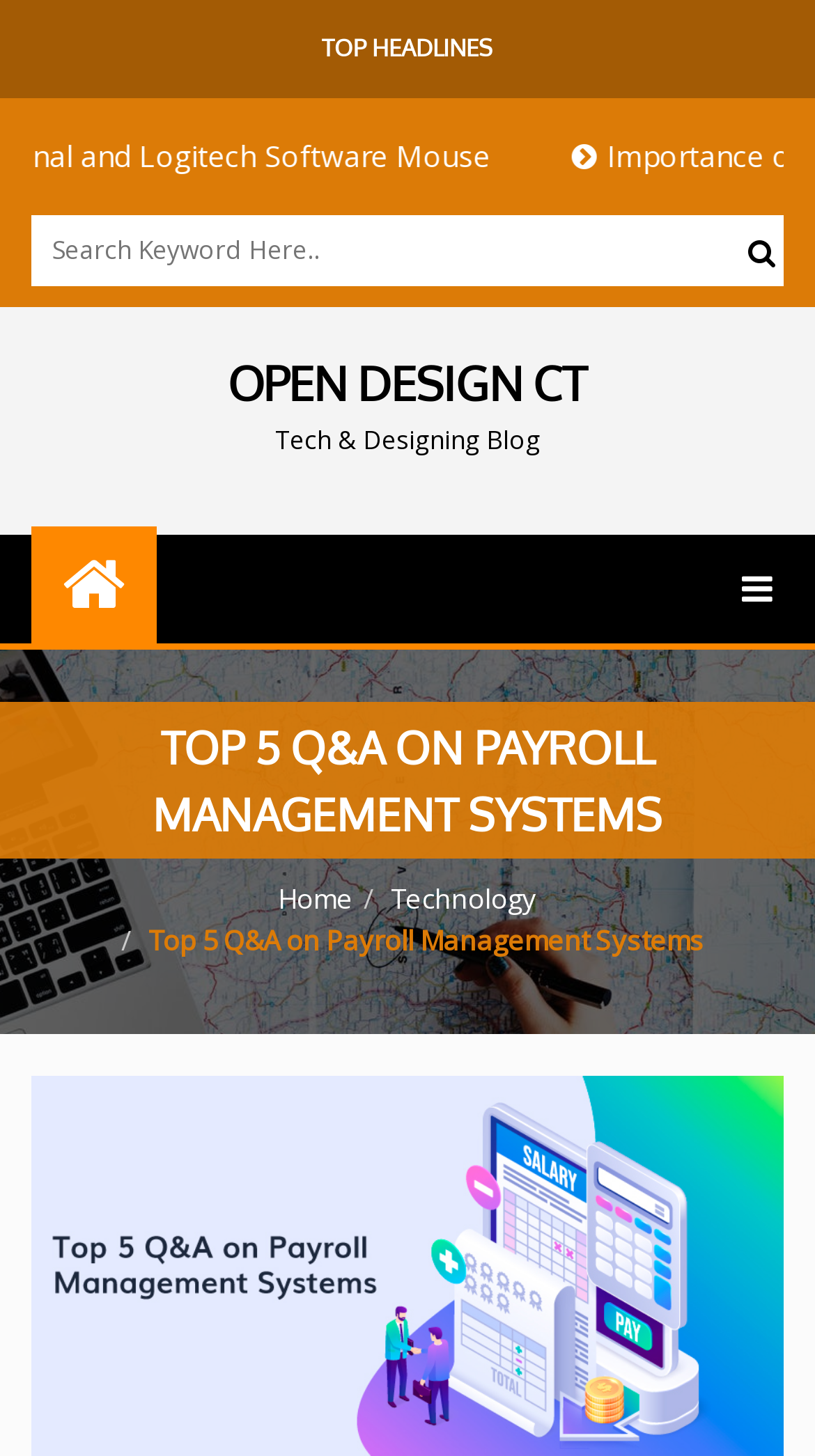Identify the bounding box coordinates for the UI element described as: "Technology". The coordinates should be provided as four floats between 0 and 1: [left, top, right, bottom].

[0.479, 0.604, 0.659, 0.63]